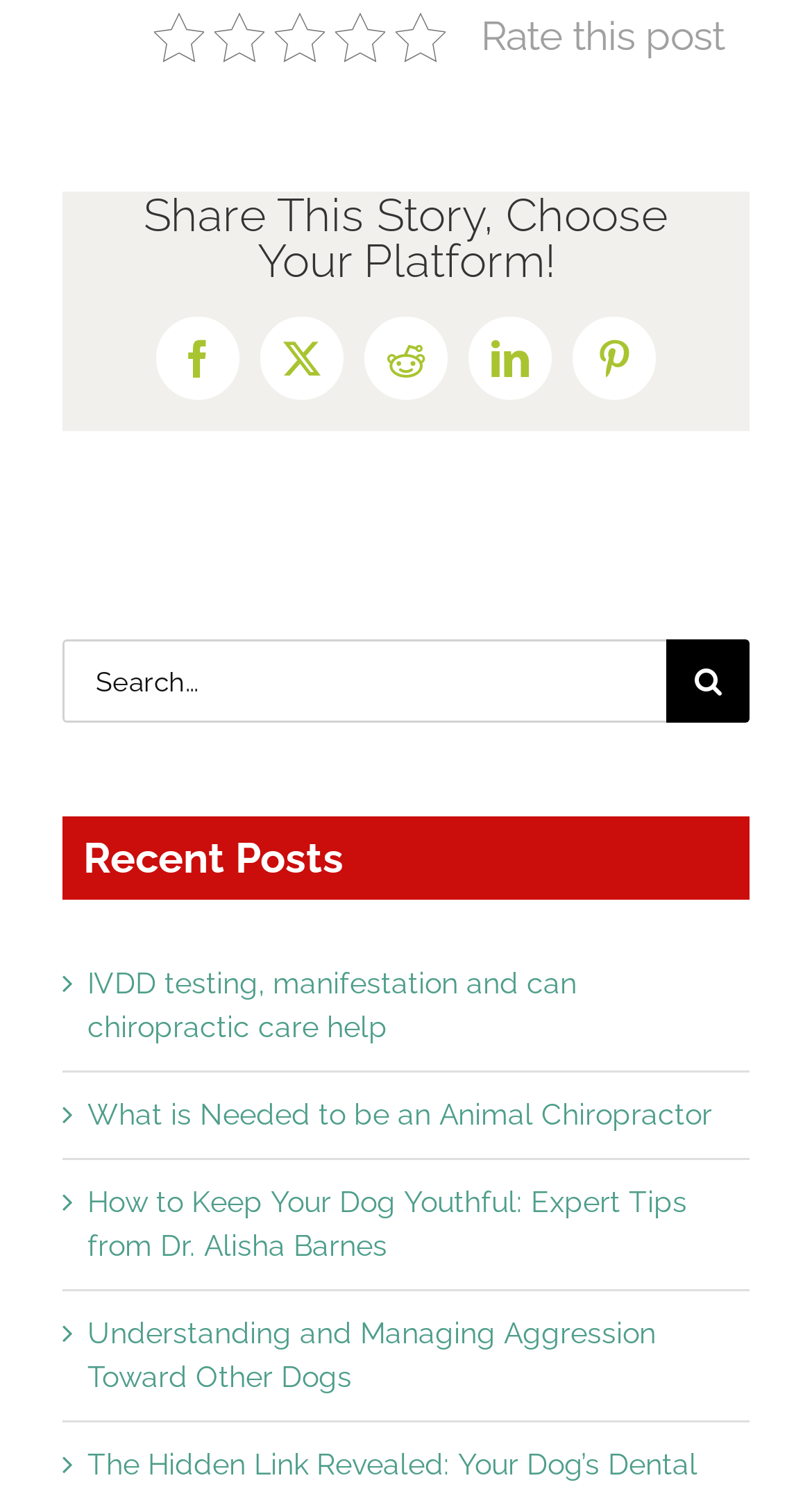Determine the bounding box for the UI element described here: "Pinterest".

[0.705, 0.213, 0.808, 0.269]